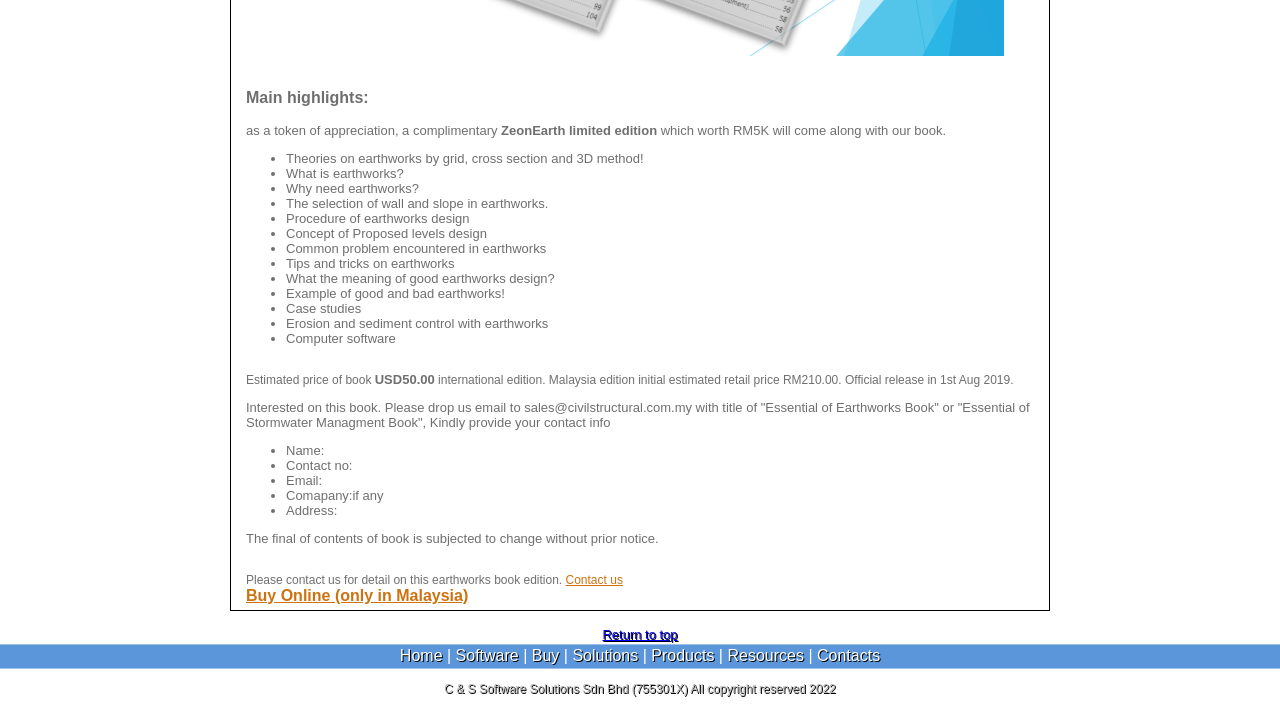What is the purpose of the book?
Using the visual information from the image, give a one-word or short-phrase answer.

To provide information on earthworks